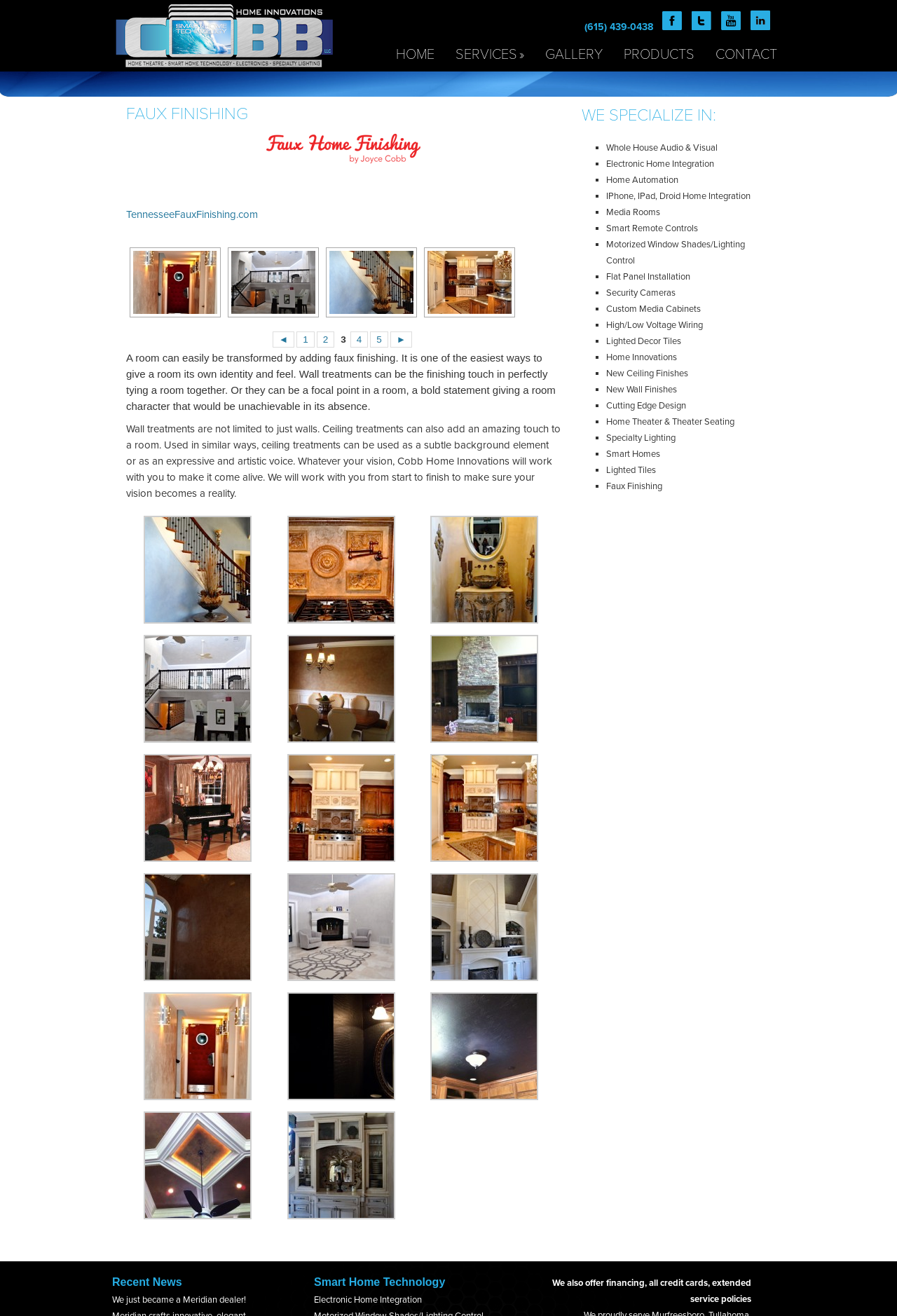Predict the bounding box coordinates of the UI element that matches this description: "parent_node: (615) 439-0438". The coordinates should be in the format [left, top, right, bottom] with each value between 0 and 1.

[0.764, 0.016, 0.797, 0.025]